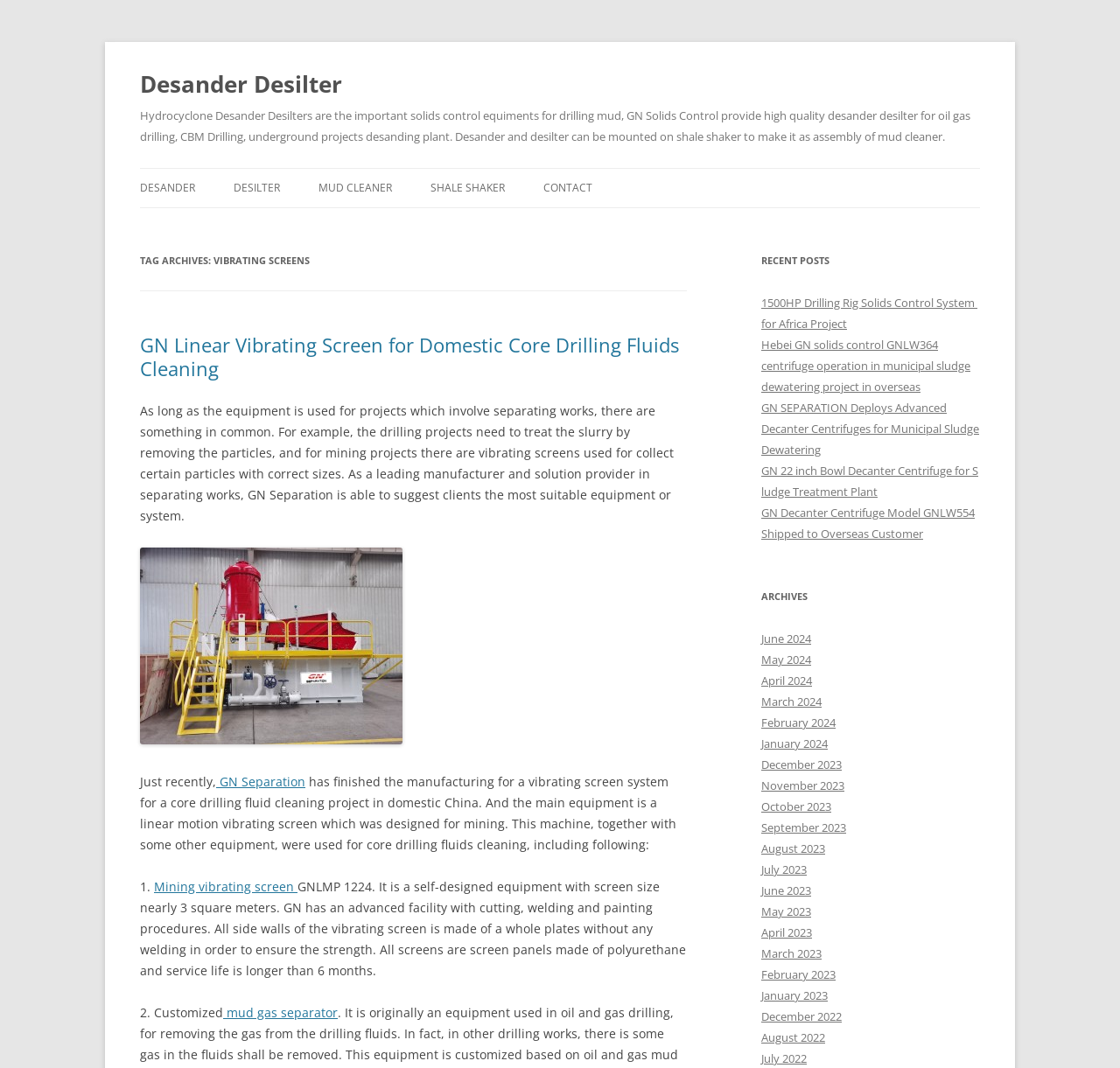Locate the bounding box coordinates of the clickable element to fulfill the following instruction: "Read about GN Linear Vibrating Screen for Domestic Core Drilling Fluids Cleaning". Provide the coordinates as four float numbers between 0 and 1 in the format [left, top, right, bottom].

[0.125, 0.312, 0.613, 0.356]